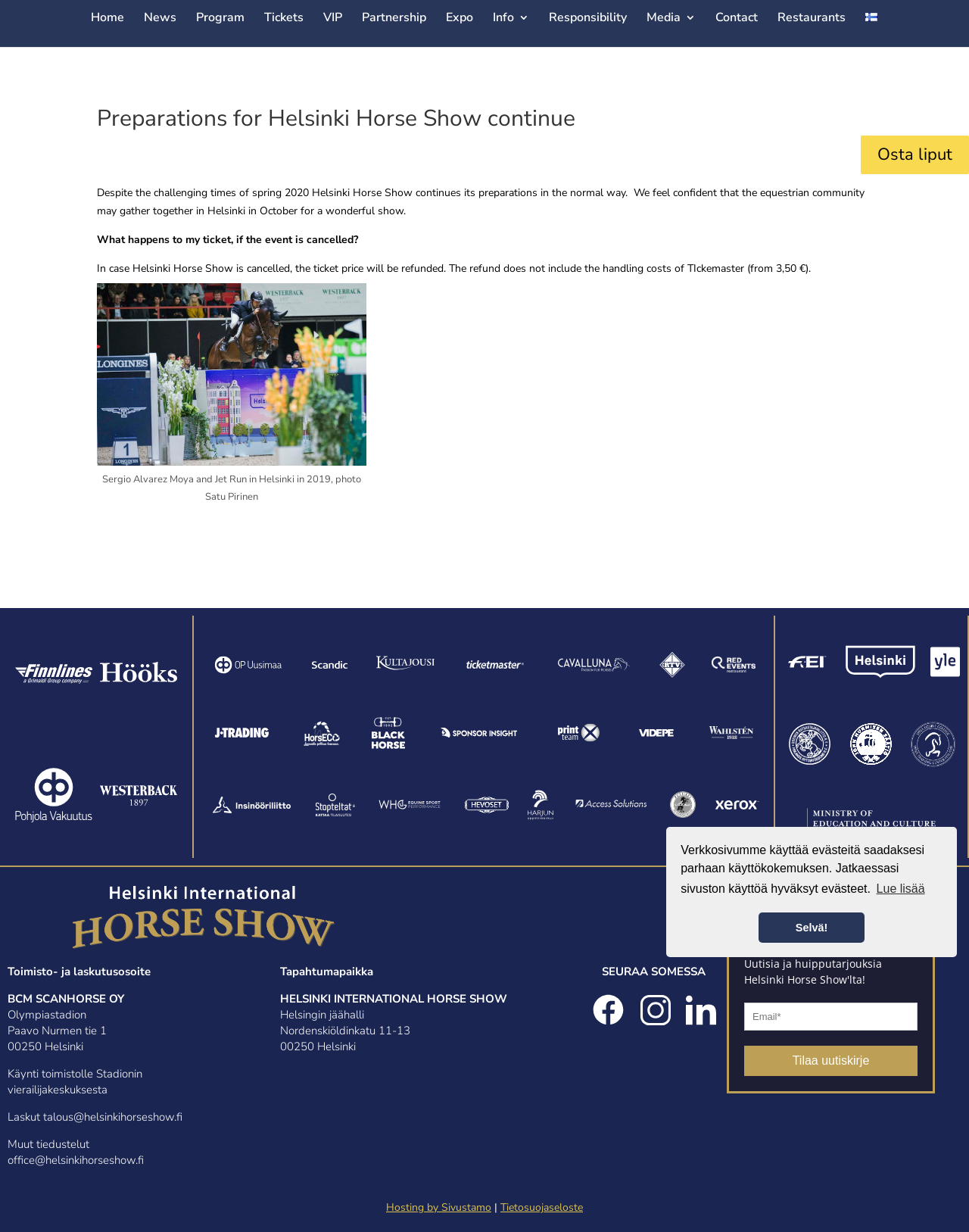Reply to the question below using a single word or brief phrase:
What is the purpose of the 'dismiss cookie message' button?

To dismiss cookie message